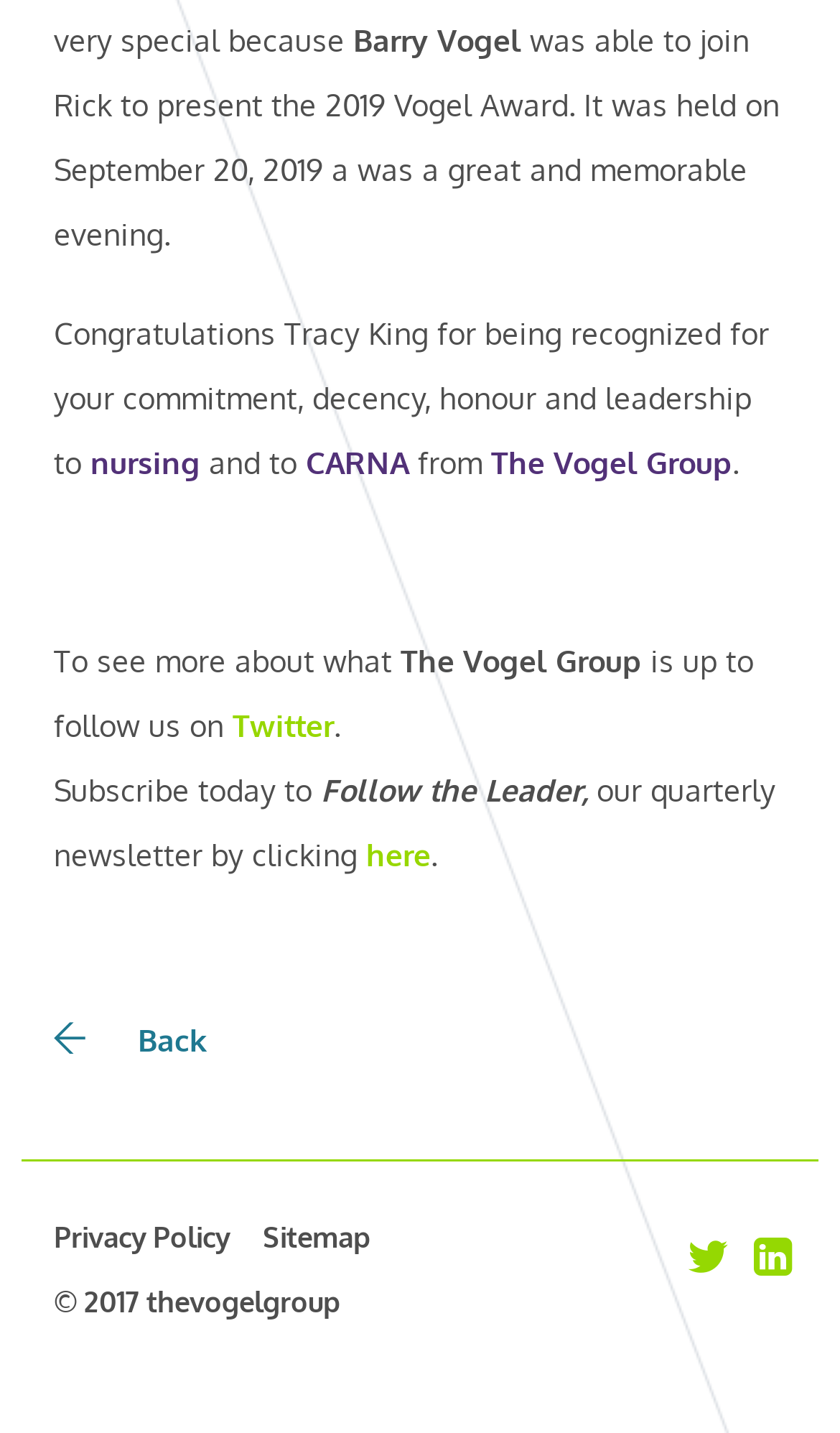Select the bounding box coordinates of the element I need to click to carry out the following instruction: "Follow the link to CARNA".

[0.364, 0.309, 0.487, 0.335]